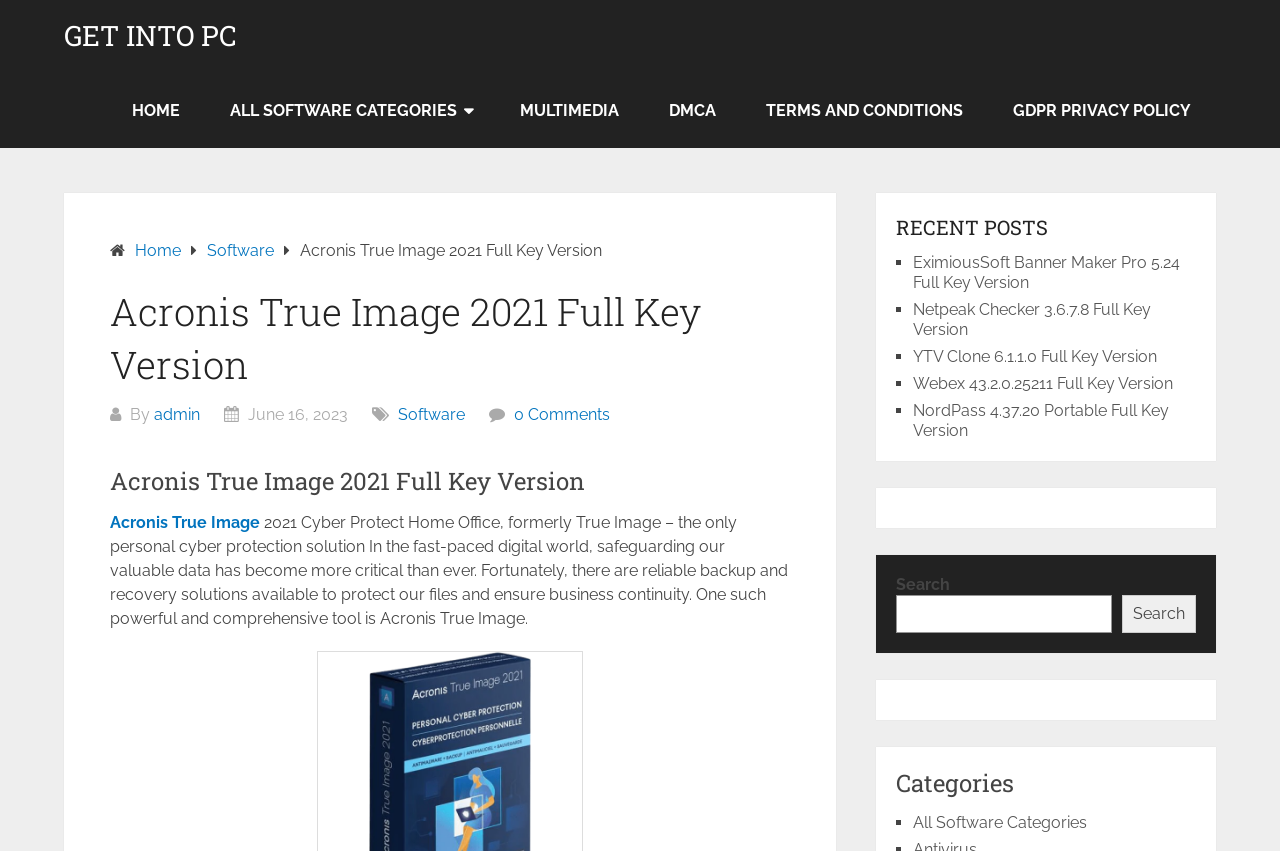Find the bounding box coordinates for the area you need to click to carry out the instruction: "View recent posts". The coordinates should be four float numbers between 0 and 1, indicated as [left, top, right, bottom].

[0.7, 0.25, 0.934, 0.283]